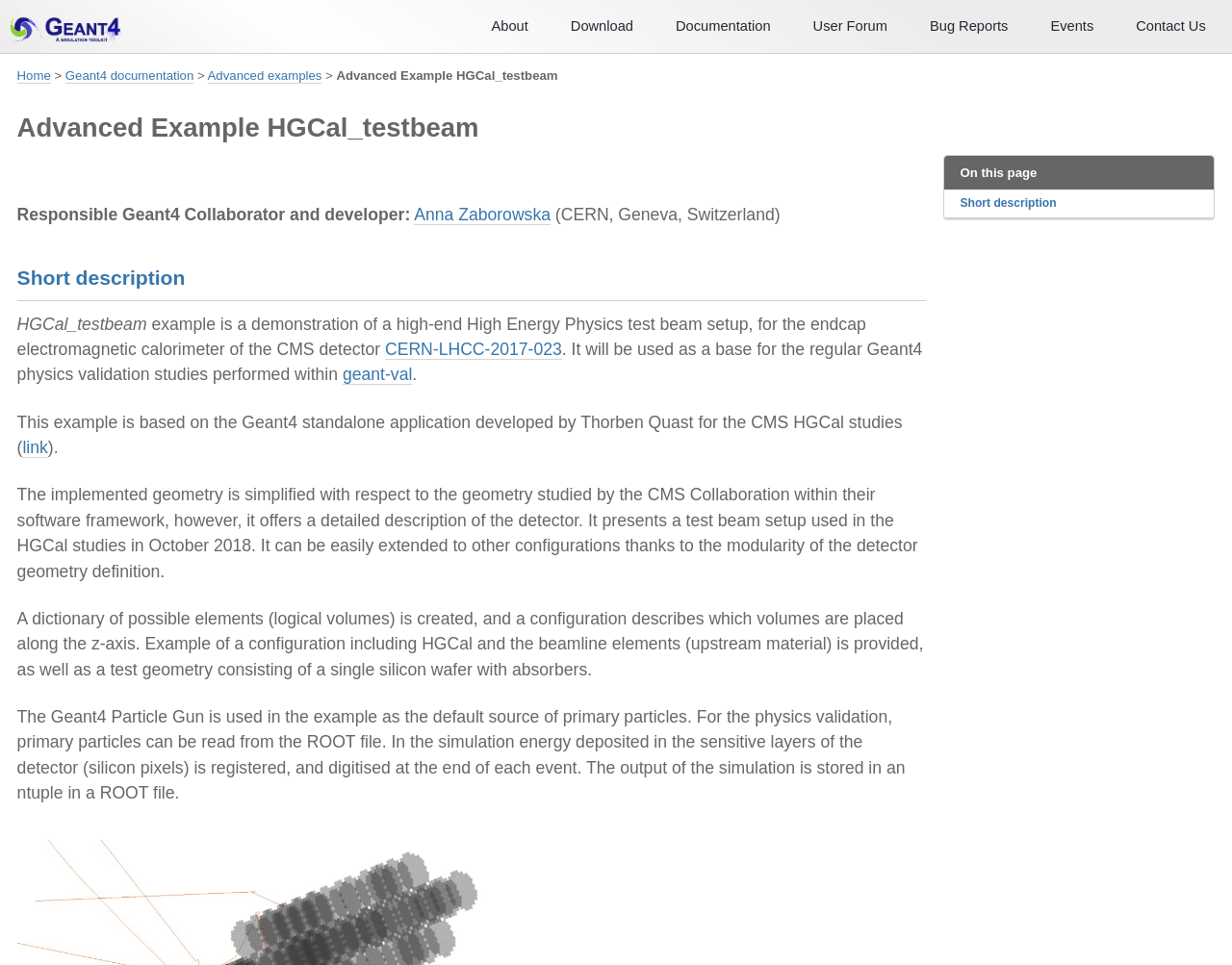Determine the bounding box coordinates of the region to click in order to accomplish the following instruction: "Click on the 'About' link". Provide the coordinates as four float numbers between 0 and 1, specifically [left, top, right, bottom].

[0.399, 0.016, 0.429, 0.038]